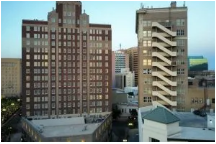What is the purpose of the lower structure?
Carefully analyze the image and provide a thorough answer to the question.

The caption suggests that the lower structure is likely serving commercial or public purposes, implying that it may be a shopping area, a public square, or a facility that caters to the needs of the local community.